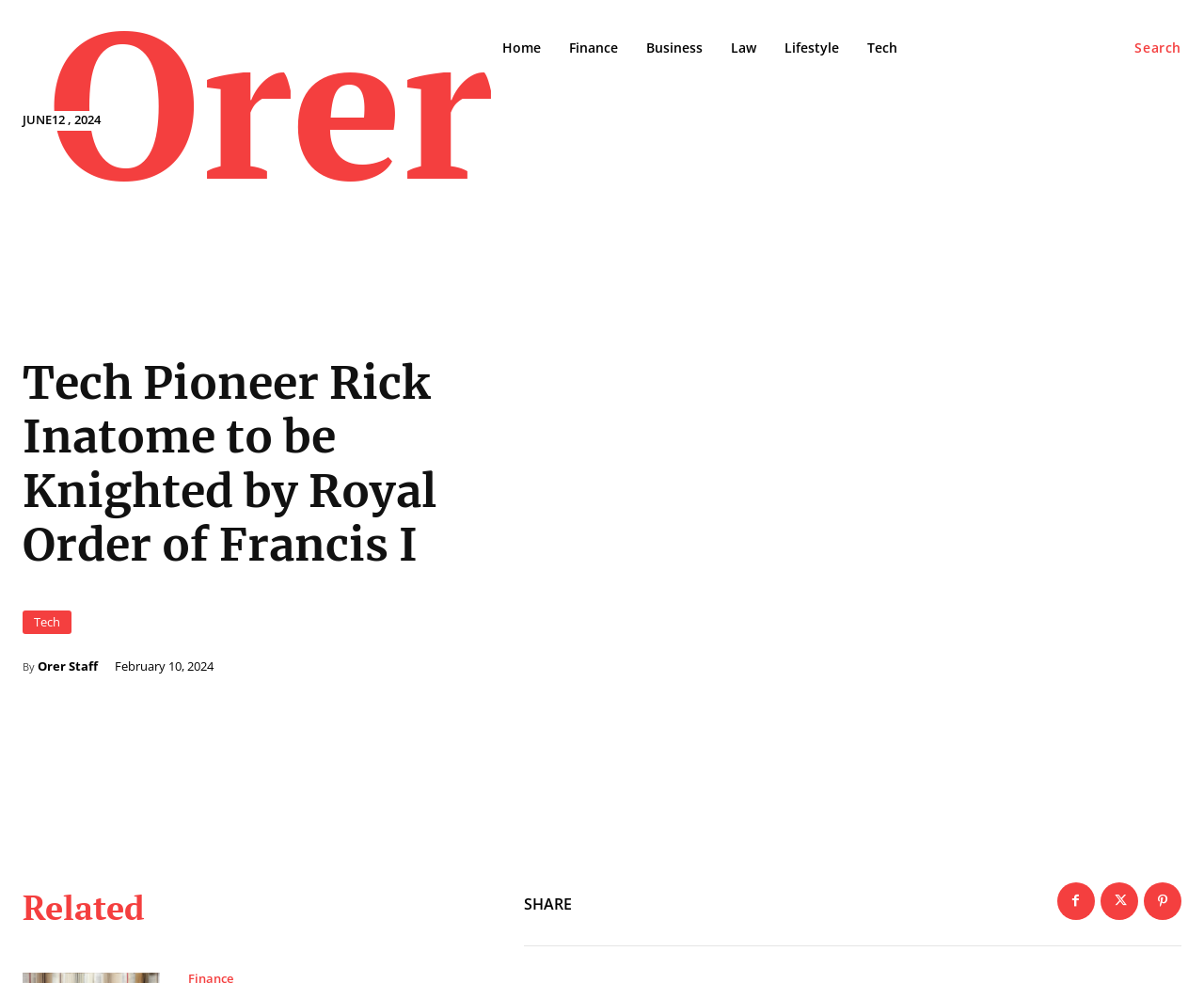Could you specify the bounding box coordinates for the clickable section to complete the following instruction: "Read Tech news"?

[0.712, 0.029, 0.753, 0.069]